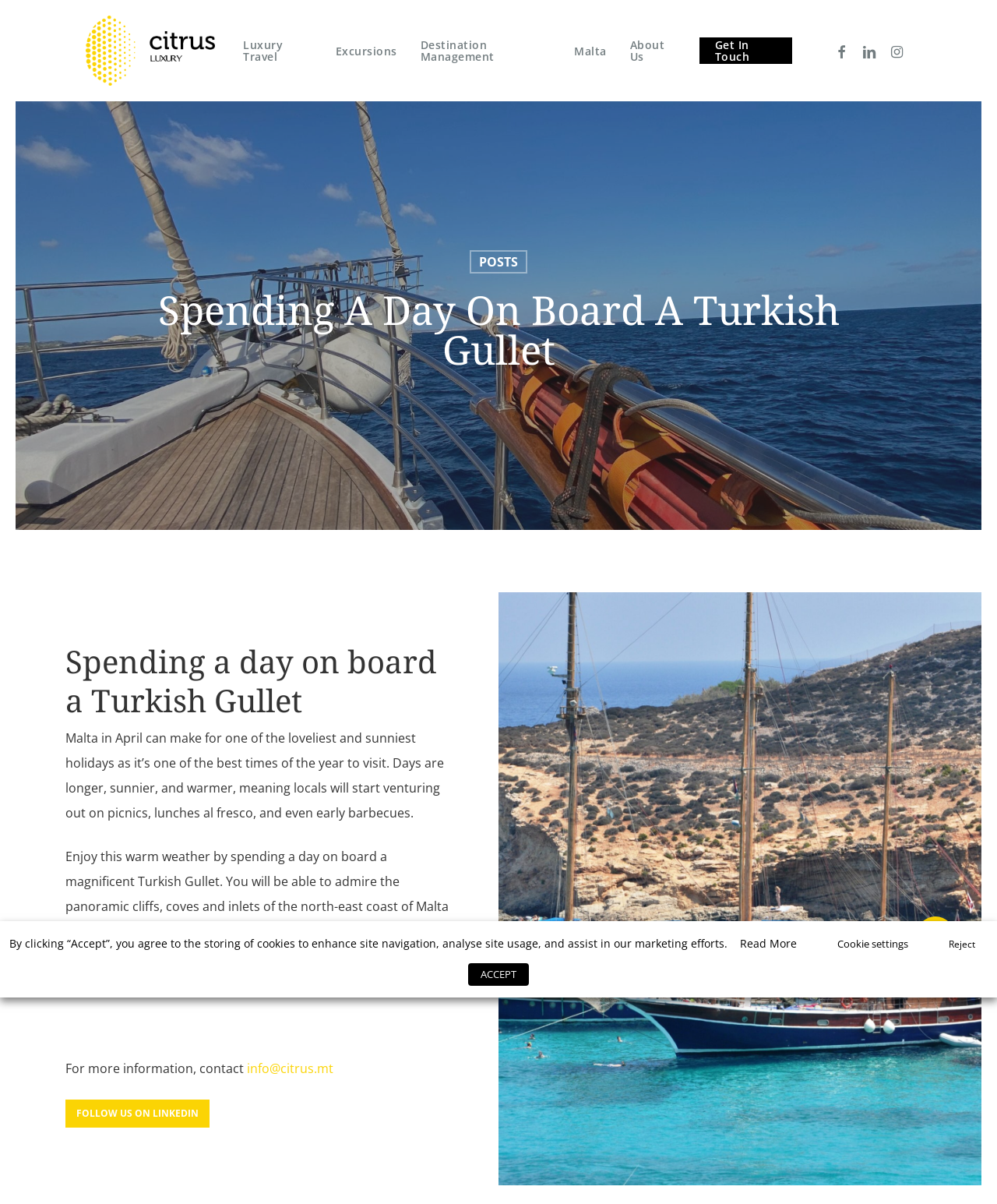Find the bounding box coordinates of the clickable area that will achieve the following instruction: "Click on the 'Citrus Luxury' link".

[0.086, 0.013, 0.216, 0.071]